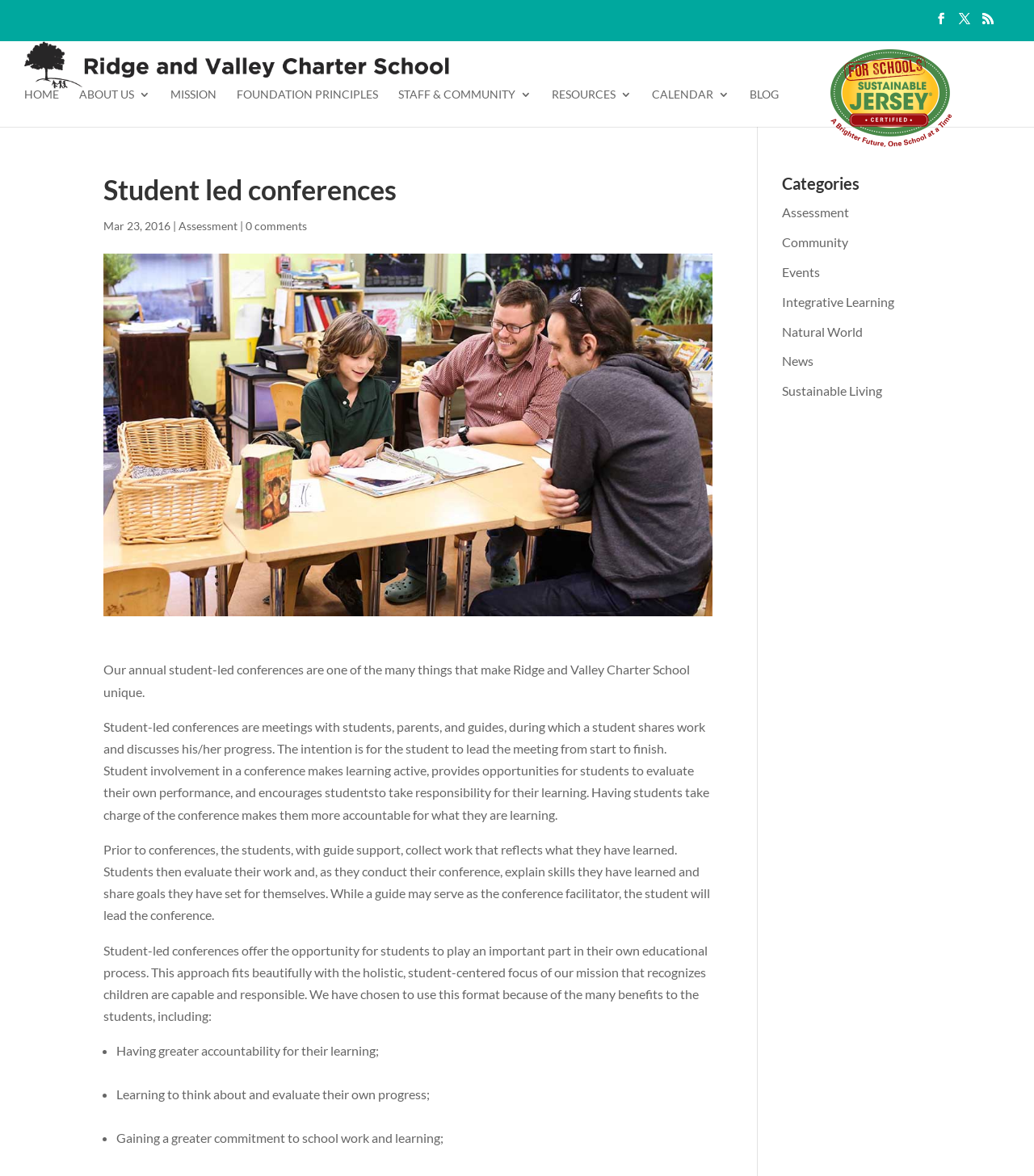Generate the text content of the main heading of the webpage.

Student led conferences